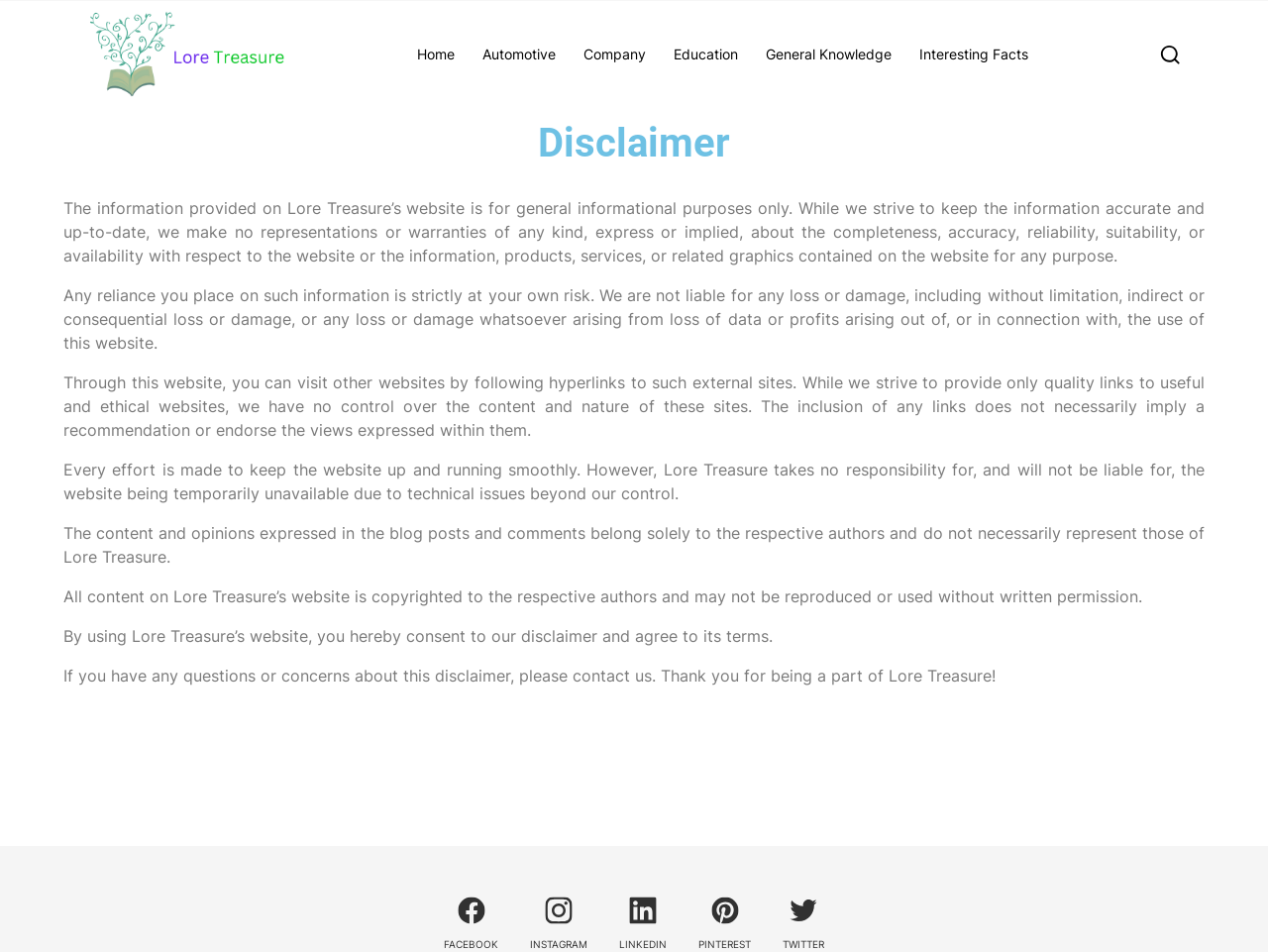Identify the bounding box coordinates for the region to click in order to carry out this instruction: "Visit the Automotive page". Provide the coordinates using four float numbers between 0 and 1, formatted as [left, top, right, bottom].

[0.37, 0.023, 0.45, 0.09]